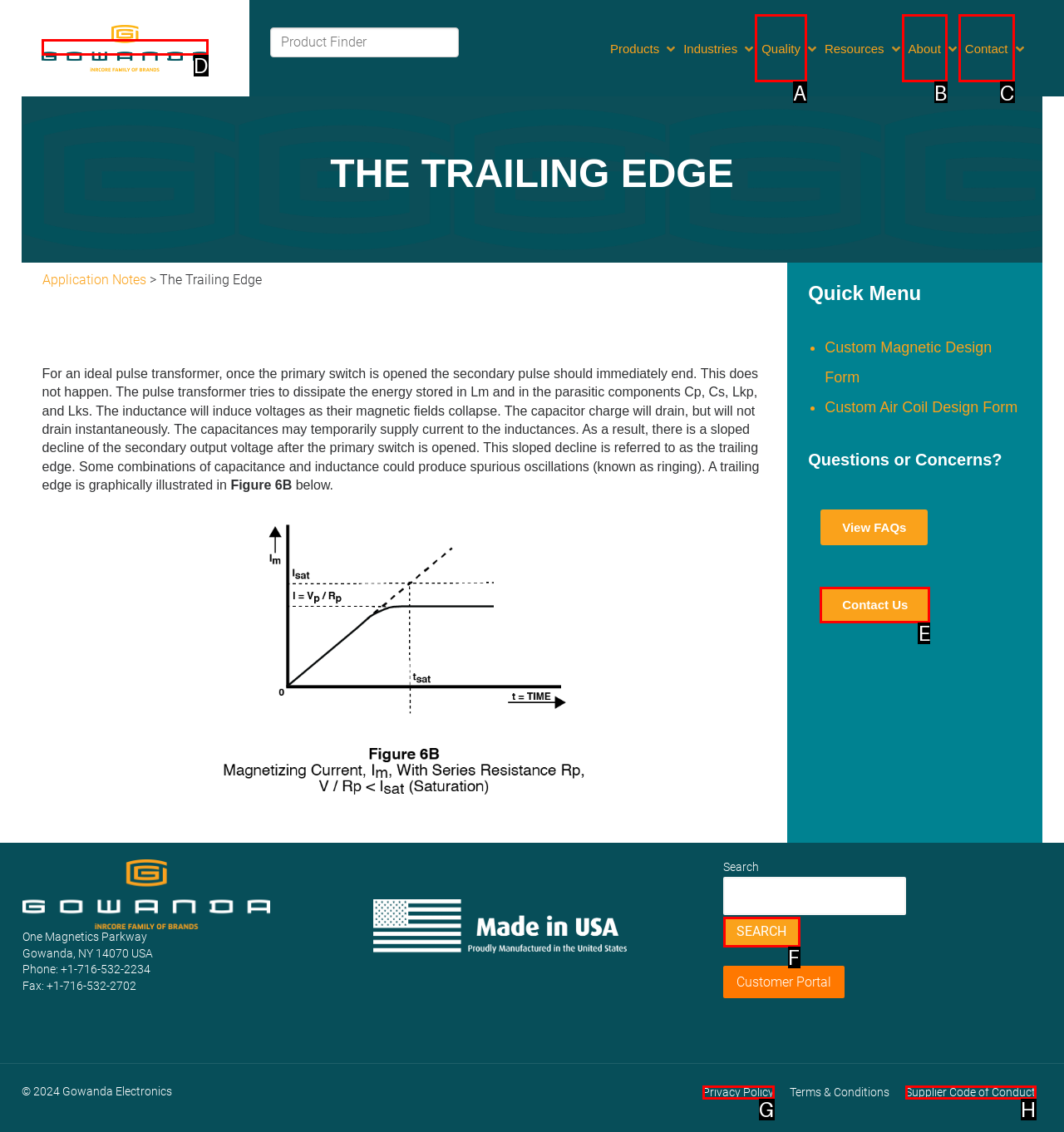For the task "Contact Us", which option's letter should you click? Answer with the letter only.

E